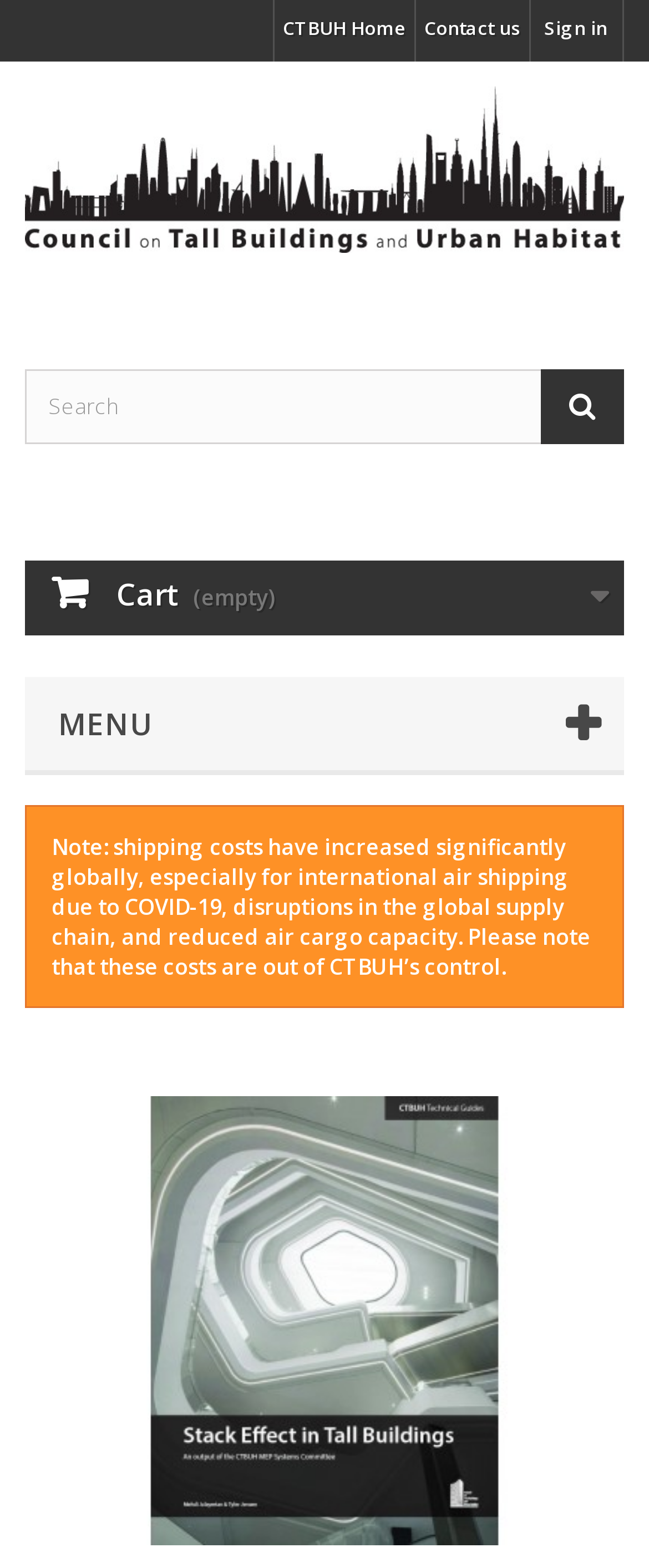What is the icon on the button? Observe the screenshot and provide a one-word or short phrase answer.

Magnifying glass